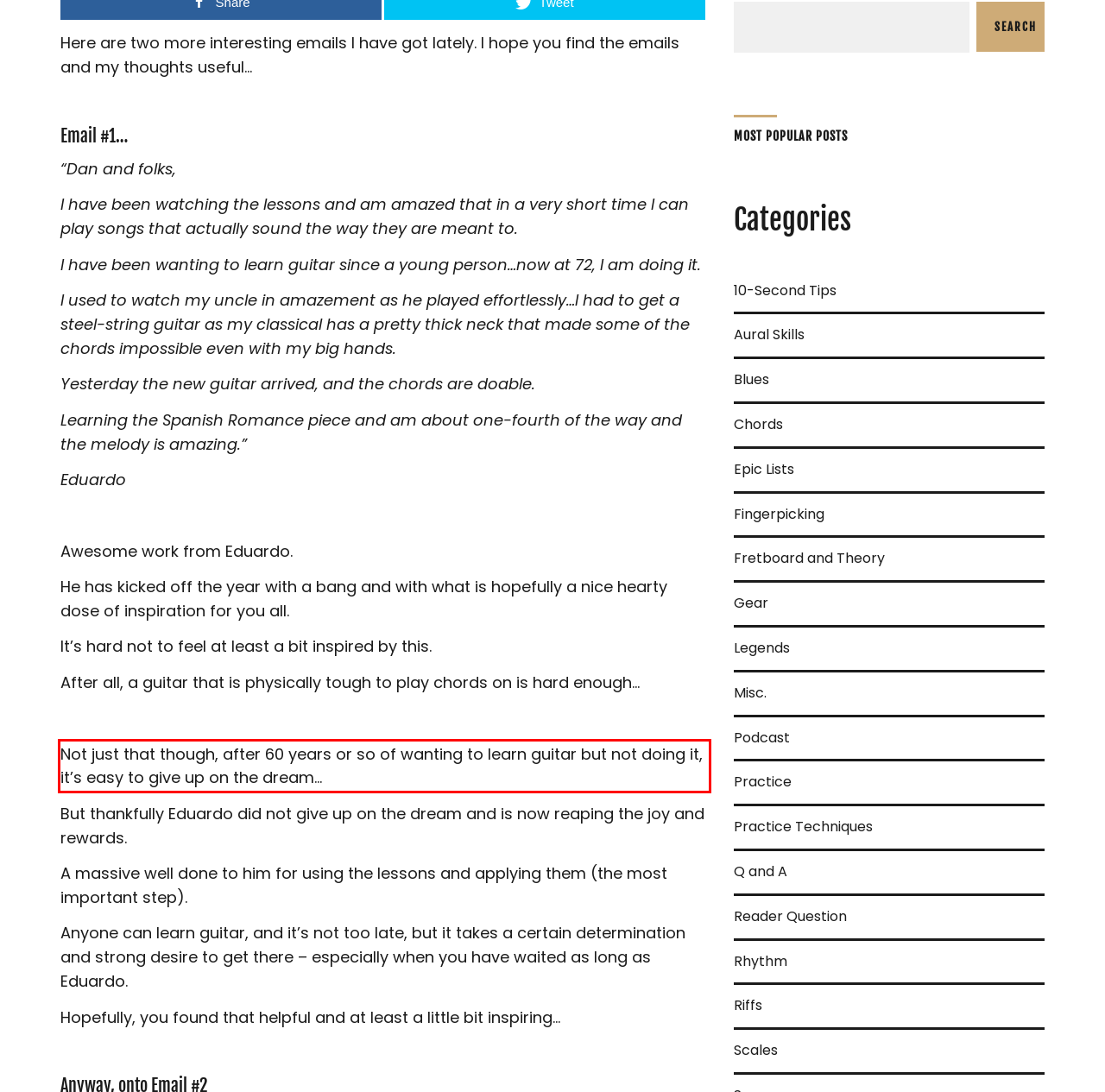Perform OCR on the text inside the red-bordered box in the provided screenshot and output the content.

Not just that though, after 60 years or so of wanting to learn guitar but not doing it, it’s easy to give up on the dream…